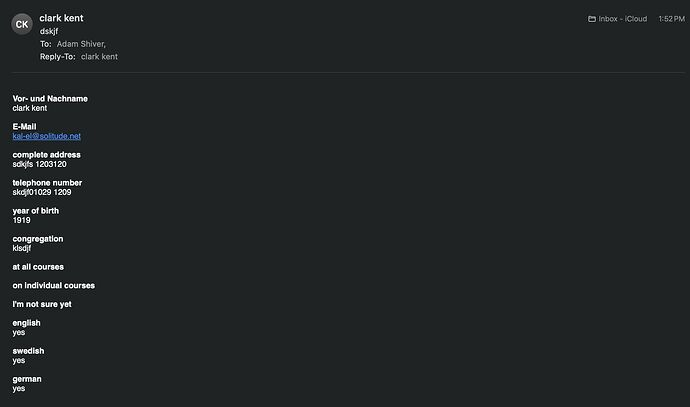What is Clark's year of birth?
Could you answer the question with a detailed and thorough explanation?

According to the email, Clark's year of birth is 1919, which is mentioned in the body of the email as part of his personal information.